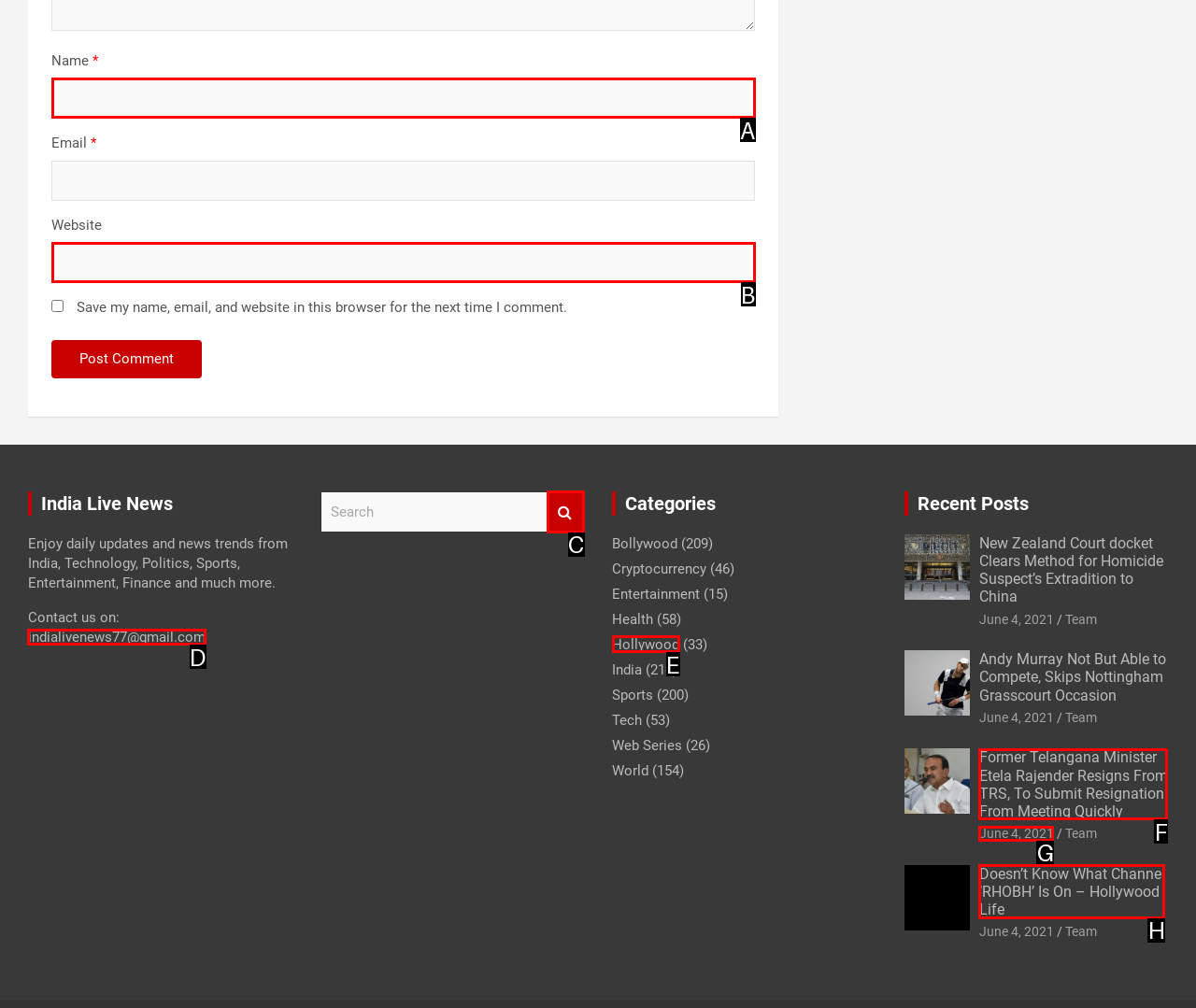What option should you select to complete this task: Search for something? Indicate your answer by providing the letter only.

None